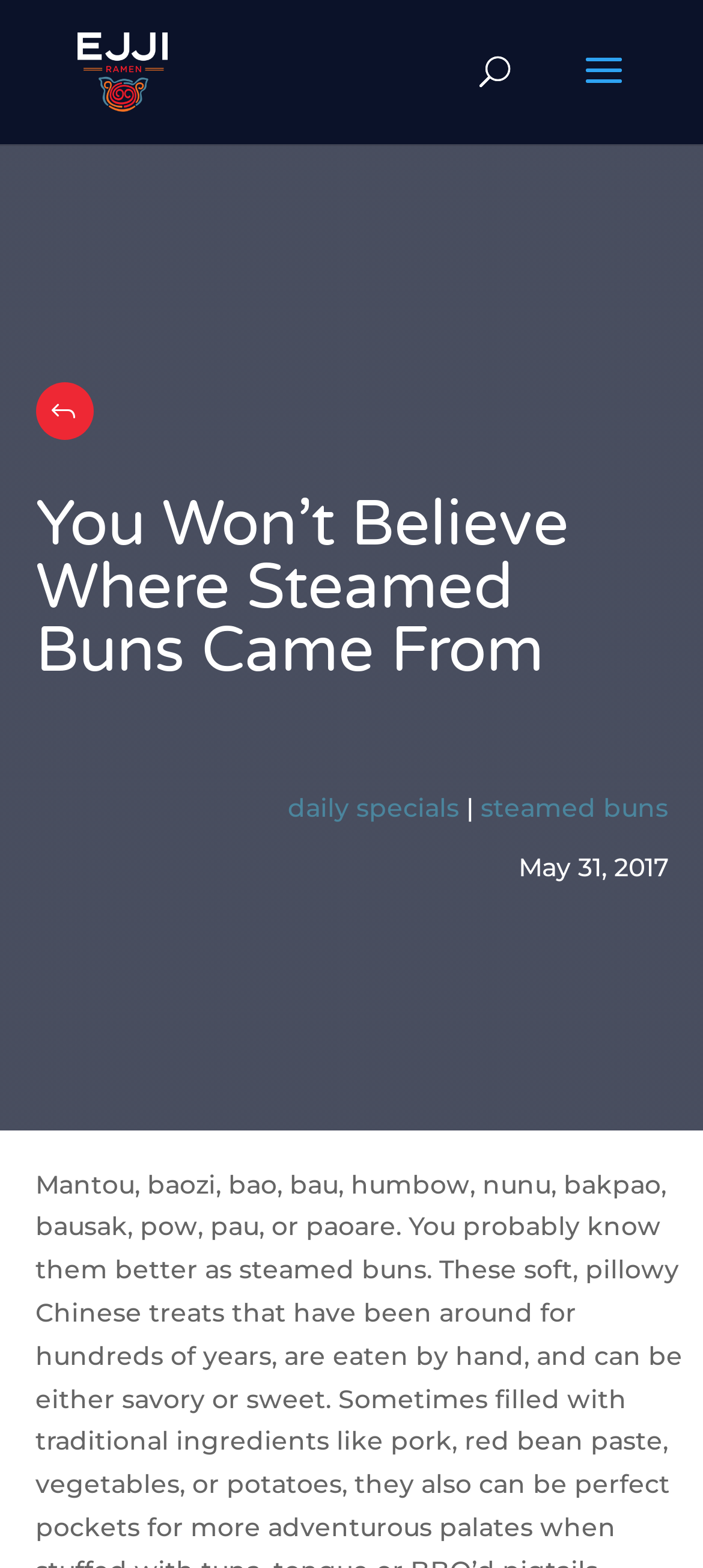Using the provided description: "J", find the bounding box coordinates of the corresponding UI element. The output should be four float numbers between 0 and 1, in the format [left, top, right, bottom].

[0.05, 0.244, 0.132, 0.281]